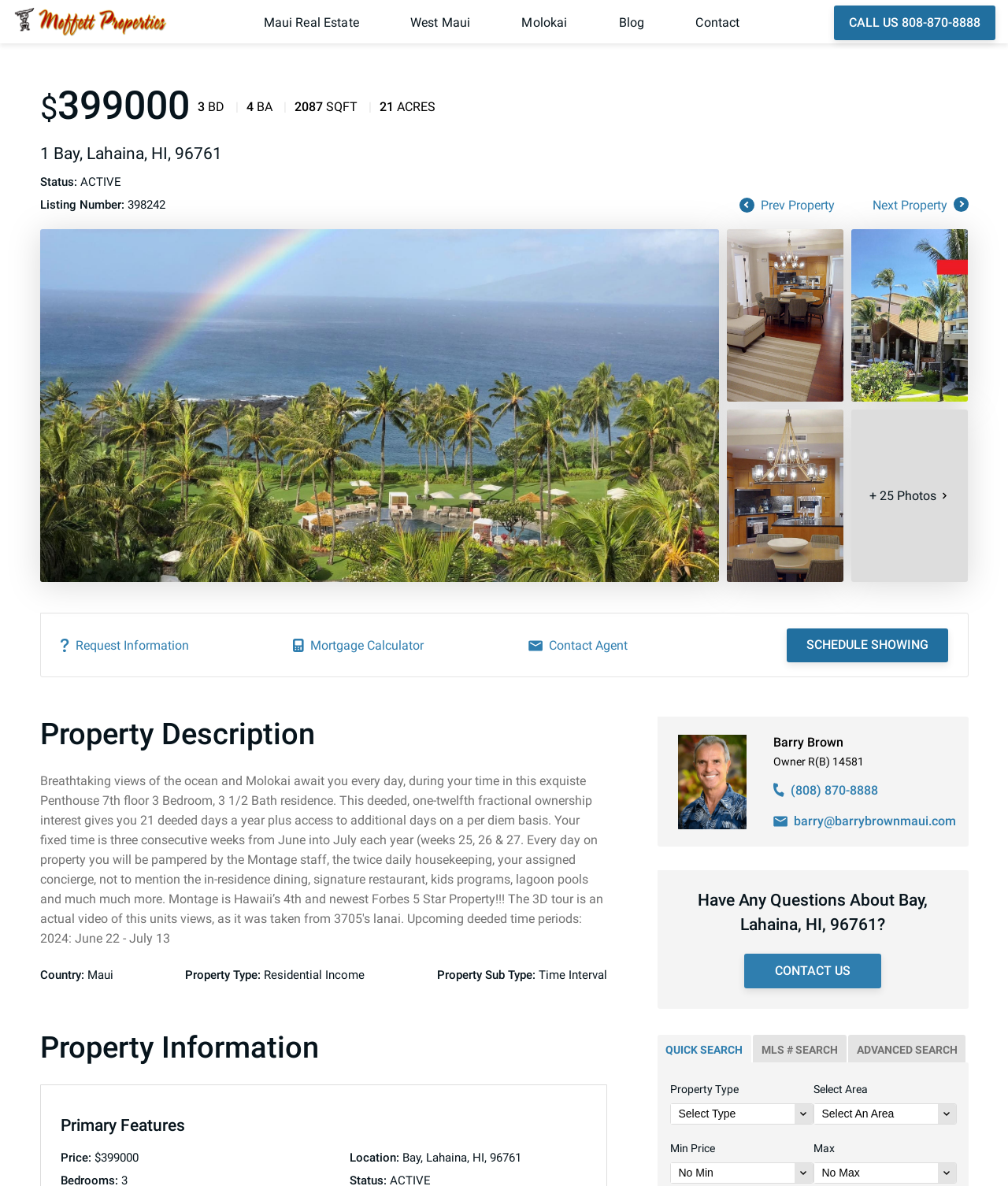Could you provide the bounding box coordinates for the portion of the screen to click to complete this instruction: "Search Properties"?

[0.664, 0.913, 0.732, 0.923]